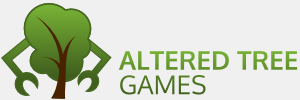What is the name of the studio displayed beside the tree?
Offer a detailed and exhaustive answer to the question.

The name of the studio, Altered Tree Games, is prominently displayed in bold, uppercase letters beside the tree, which reinforces the studio's brand identity and creates a strong visual connection with the logo.